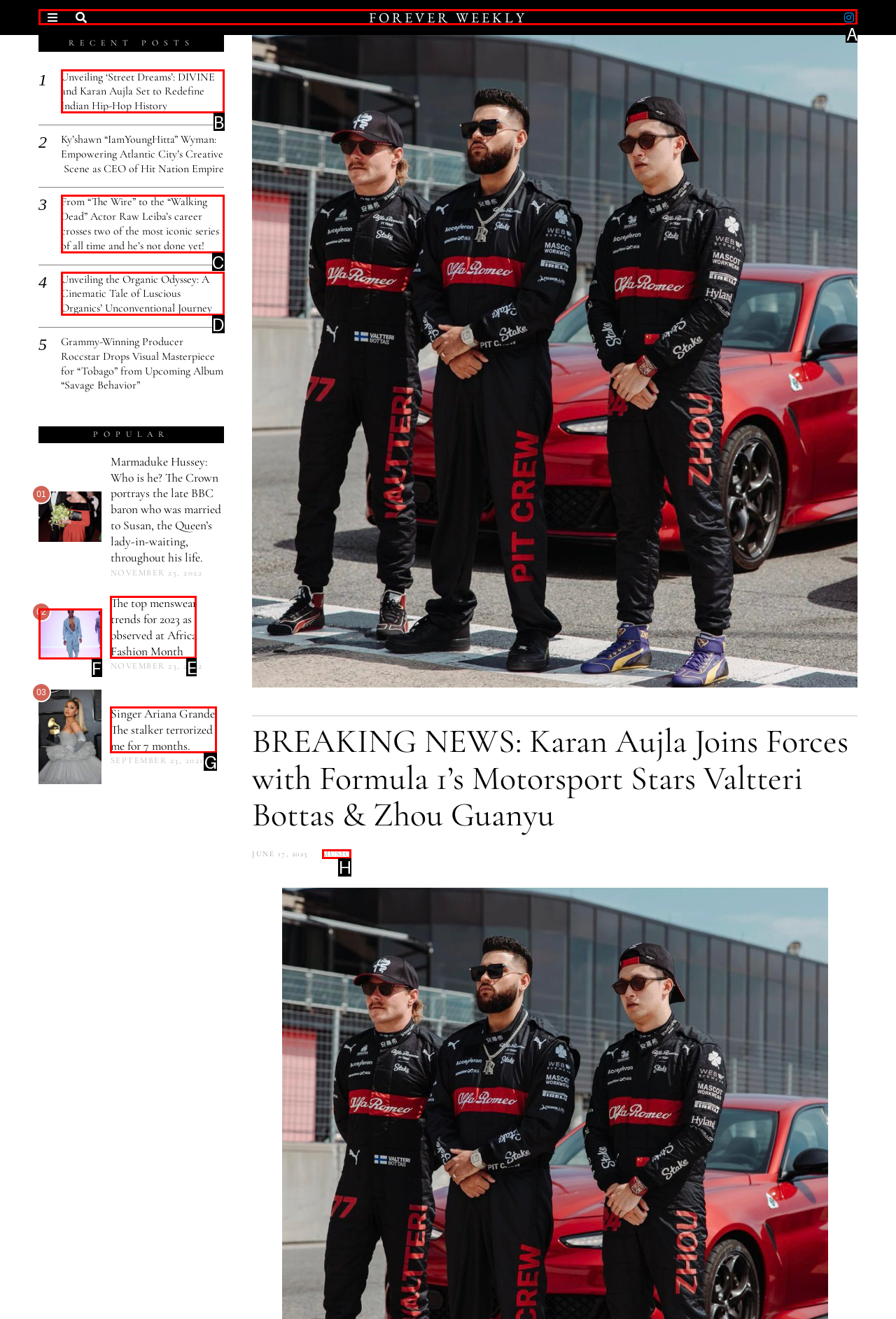Select the HTML element to finish the task: Click on the 'FOREVER WEEKLY' link Reply with the letter of the correct option.

A